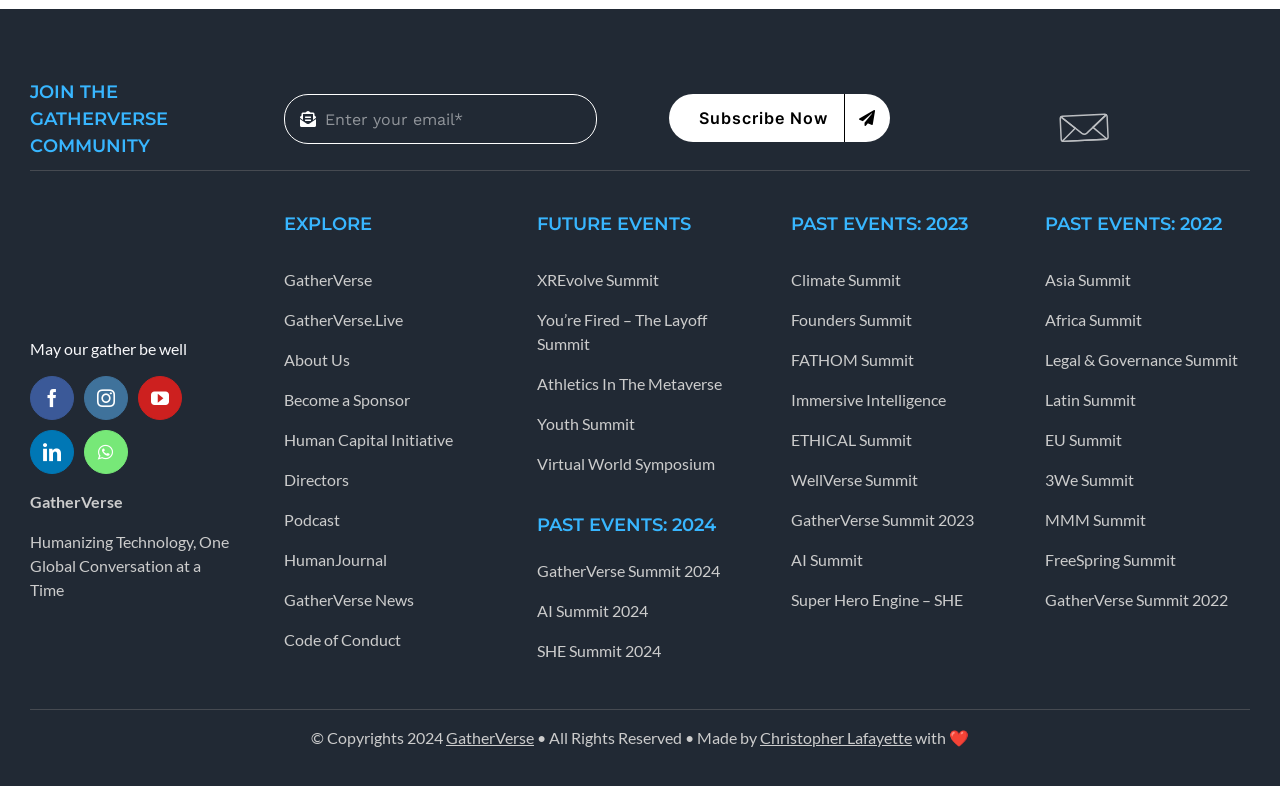Using the description "Legal & Governance Summit", locate and provide the bounding box of the UI element.

[0.816, 0.443, 0.977, 0.481]